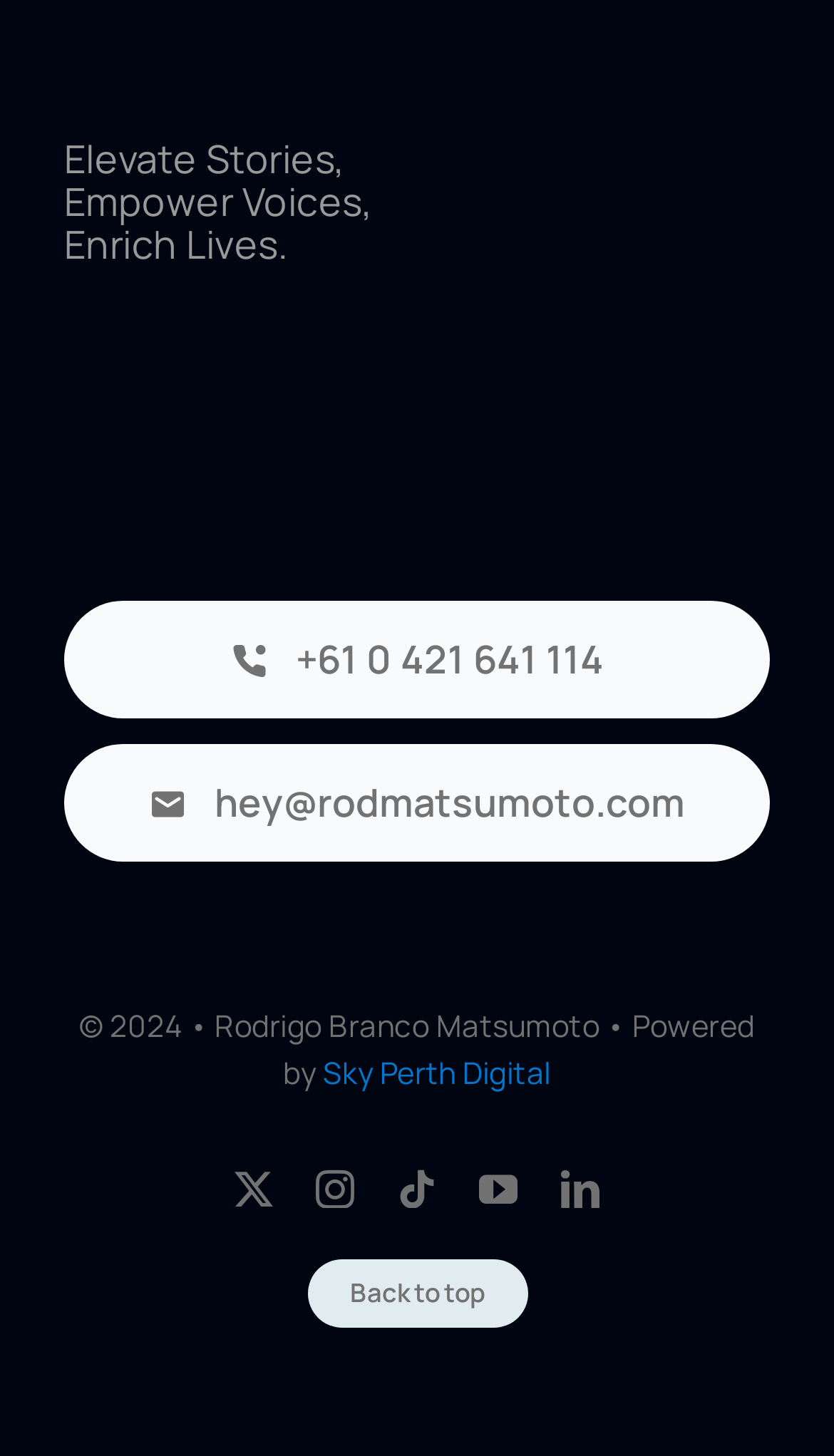What is the name of the company or organization mentioned on the webpage?
Provide a concise answer using a single word or phrase based on the image.

Sky Perth